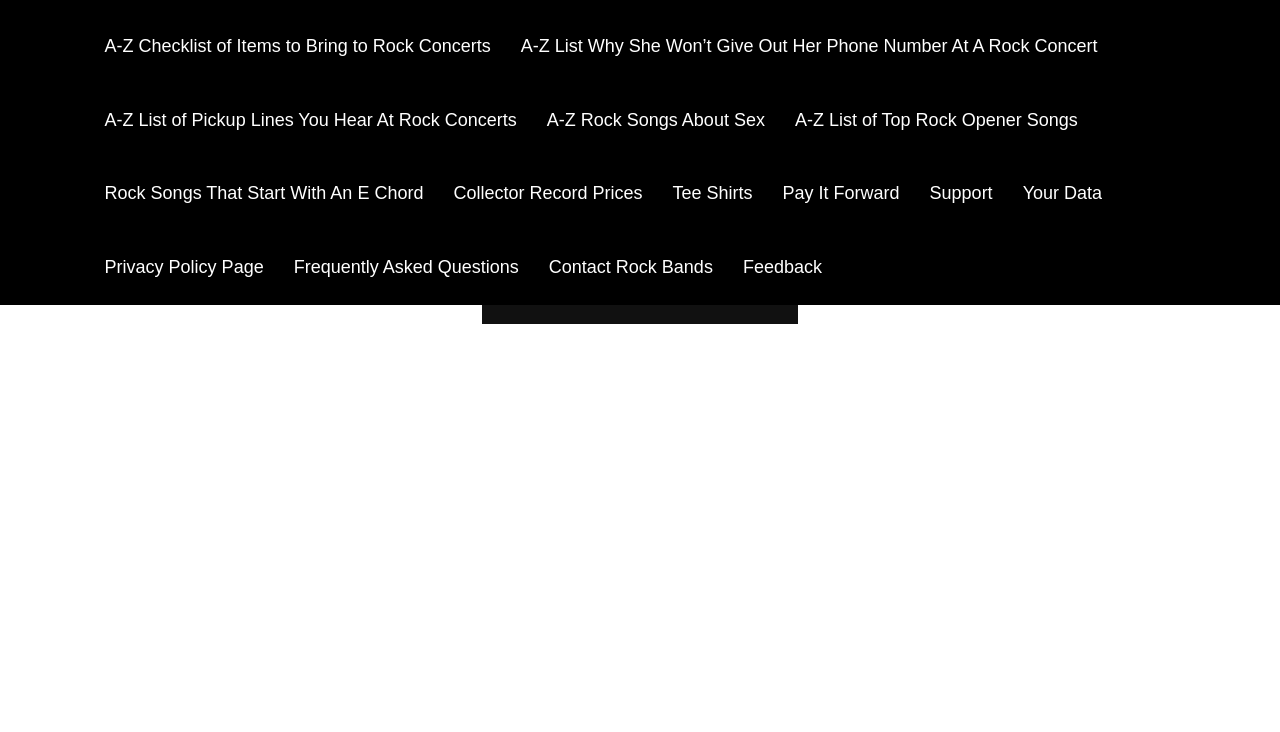Are there any resources related to rock concerts?
Please give a detailed and elaborate explanation in response to the question.

I found links related to rock concerts, such as 'A-Z Checklist of Items to Bring to Rock Concerts' and 'A-Z List Why She Won’t Give Out Her Phone Number At A Rock Concert', which suggest that the webpage provides resources related to rock concerts.